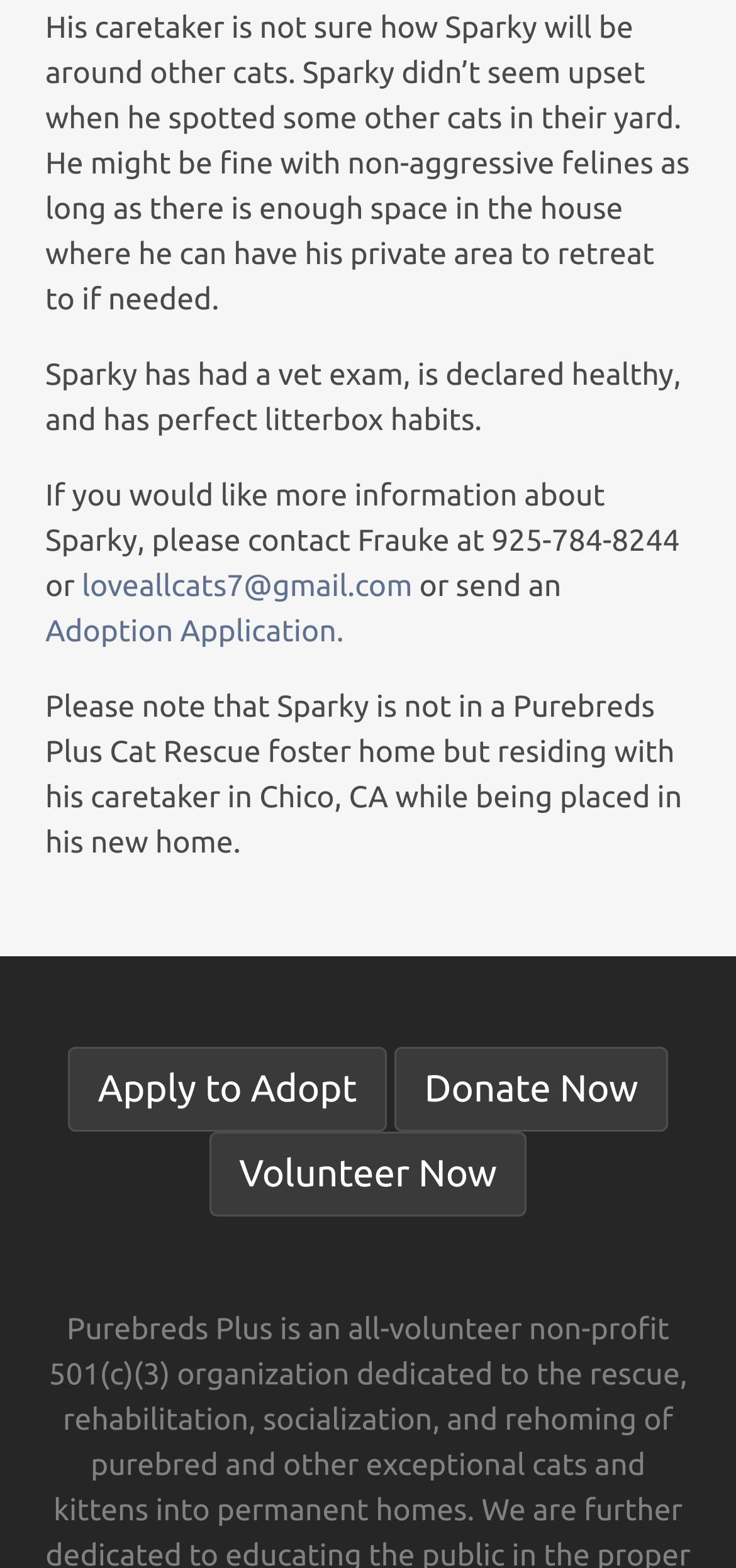Please reply with a single word or brief phrase to the question: 
What is Sparky's health status?

Declared healthy